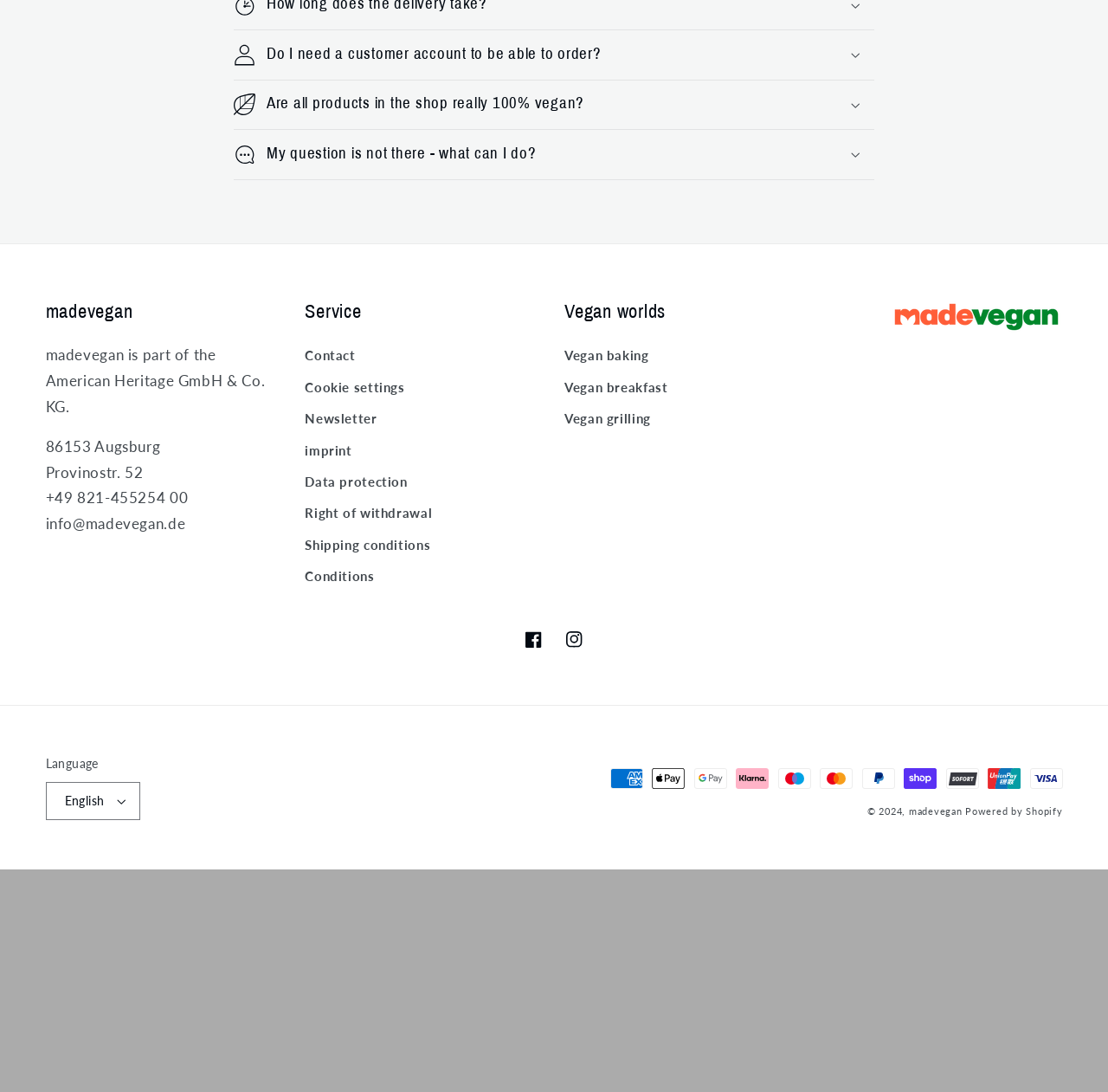How many payment methods are shown?
Kindly offer a comprehensive and detailed response to the question.

I counted the payment method images in the footer section of the webpage and found 10 different payment methods, including American Express, Apple Pay, and Visa.